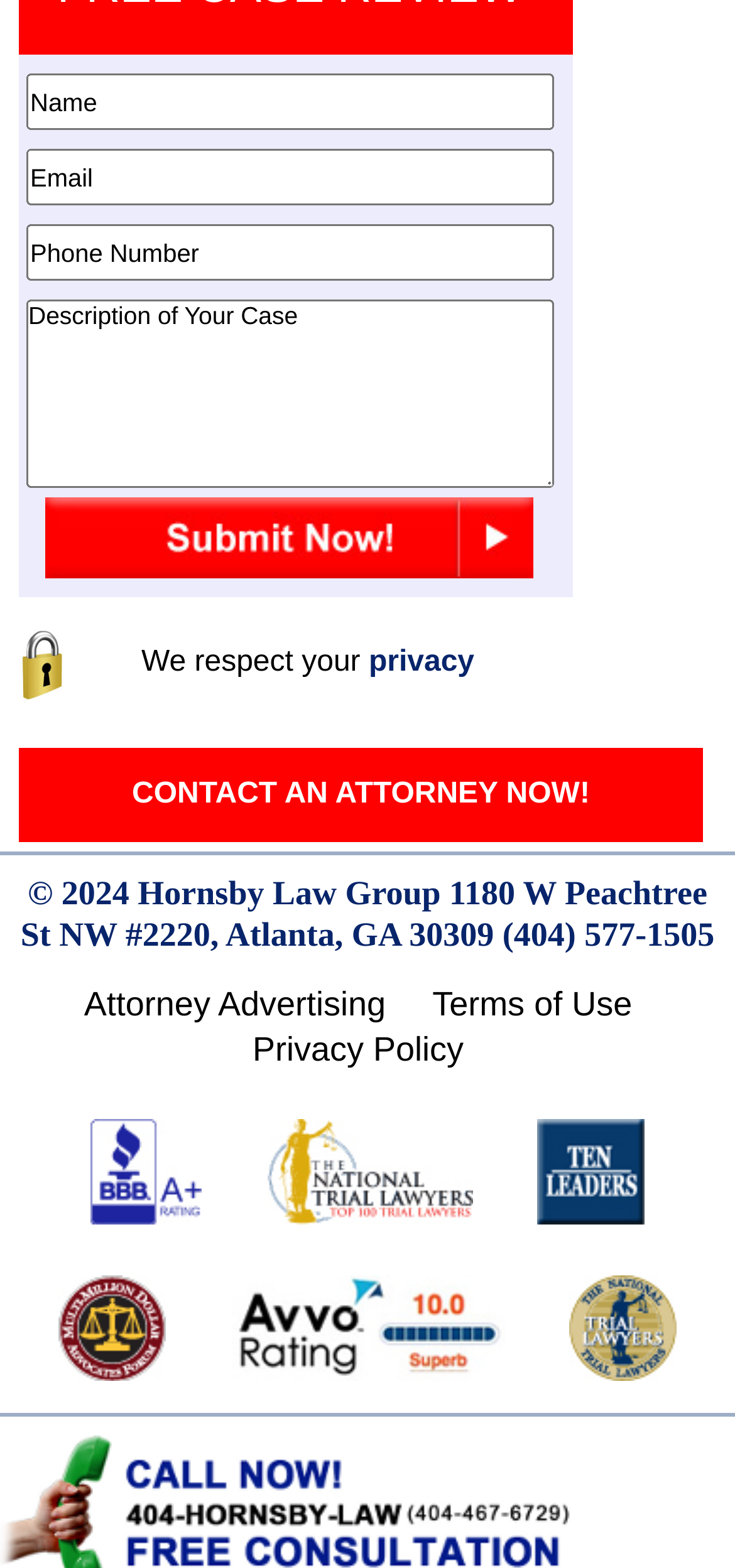What can users do with the 'Submit Now!' button?
Please respond to the question with a detailed and informative answer.

Based on the context of the webpage, I infer that the 'Submit Now!' button is used to submit the user's case information, which they have entered in the text boxes above, to the law firm.